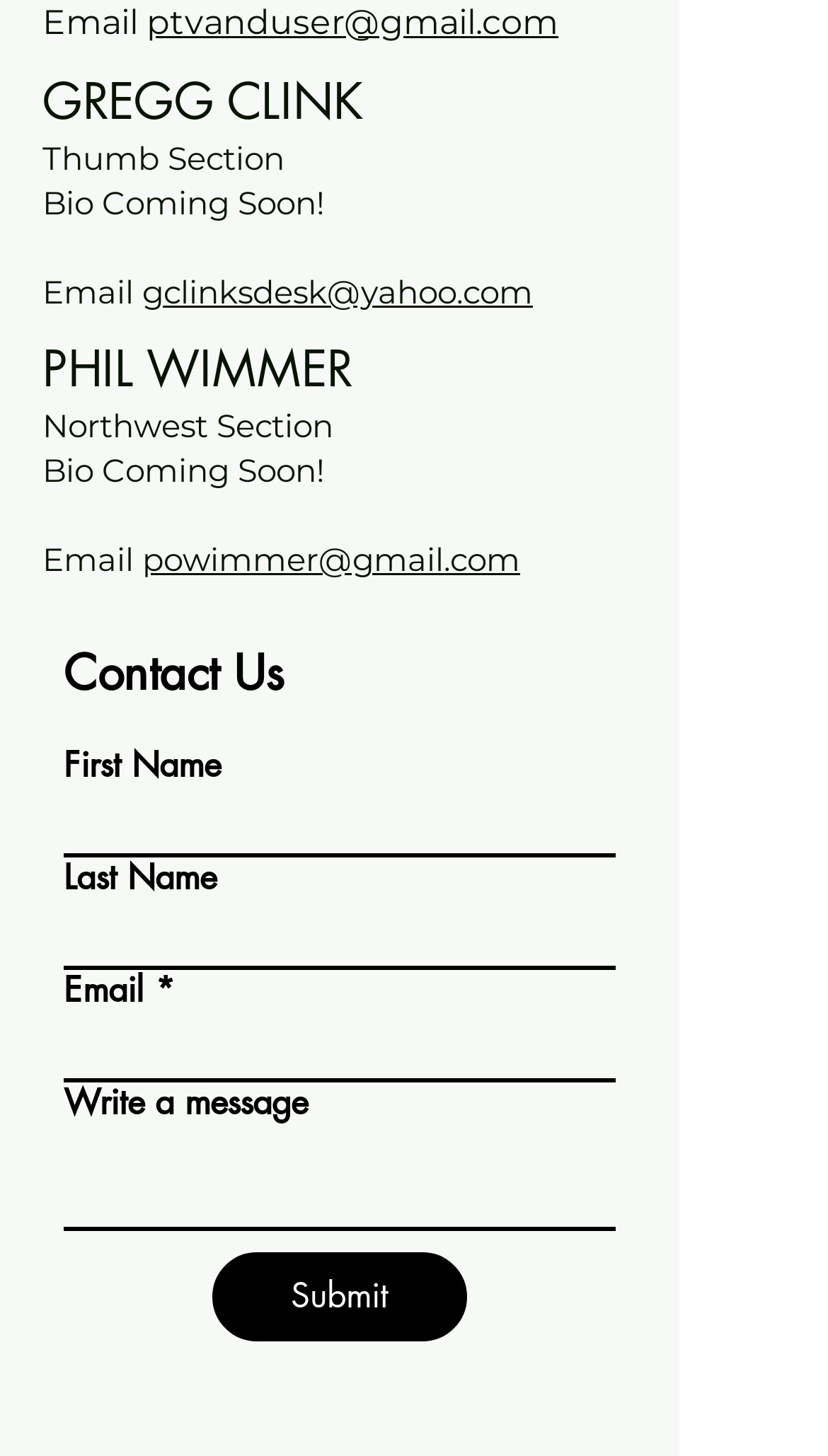Could you find the bounding box coordinates of the clickable area to complete this instruction: "Contact Gregg Clink via email"?

[0.177, 0.001, 0.674, 0.029]